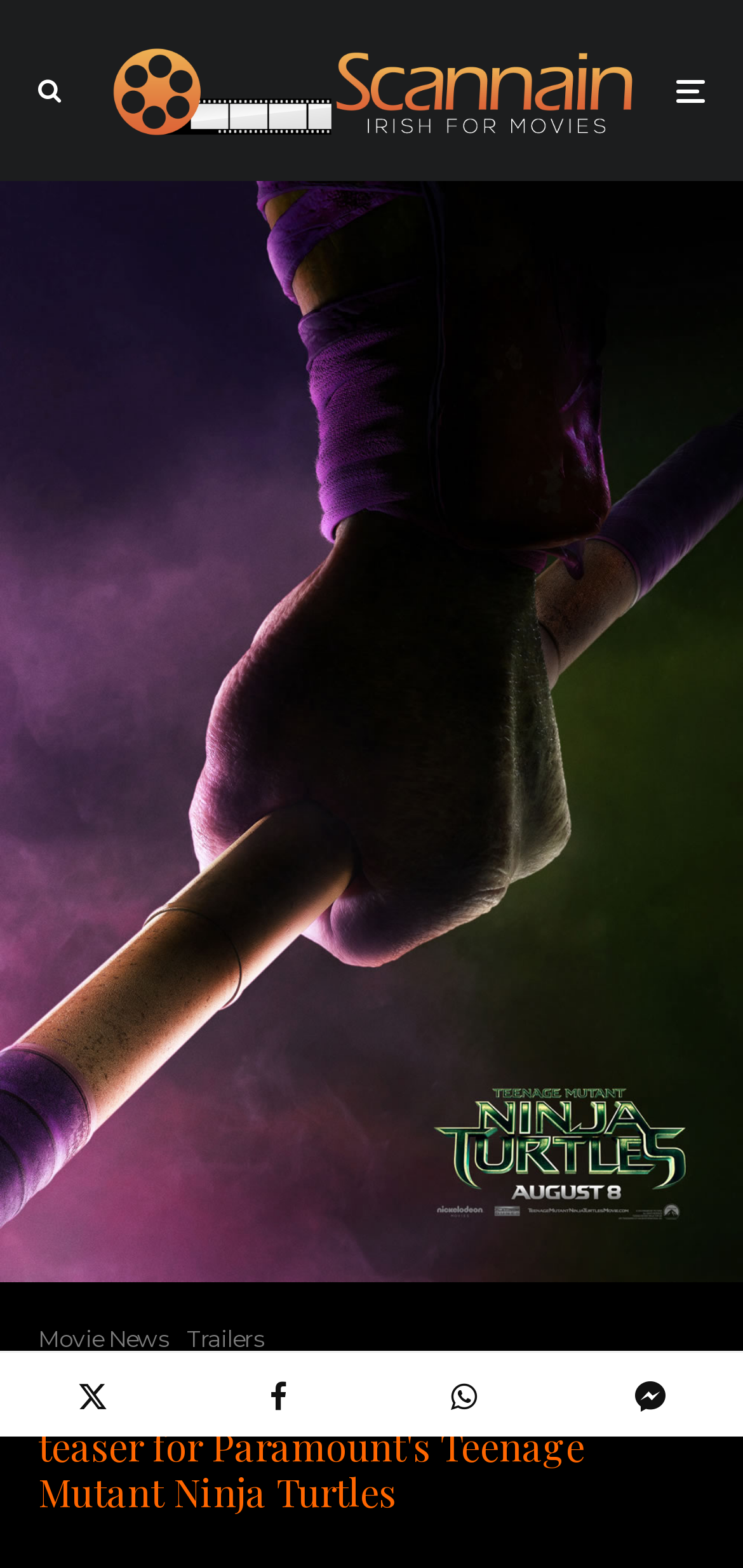Show the bounding box coordinates for the HTML element described as: "Movie News".

[0.051, 0.842, 0.226, 0.866]